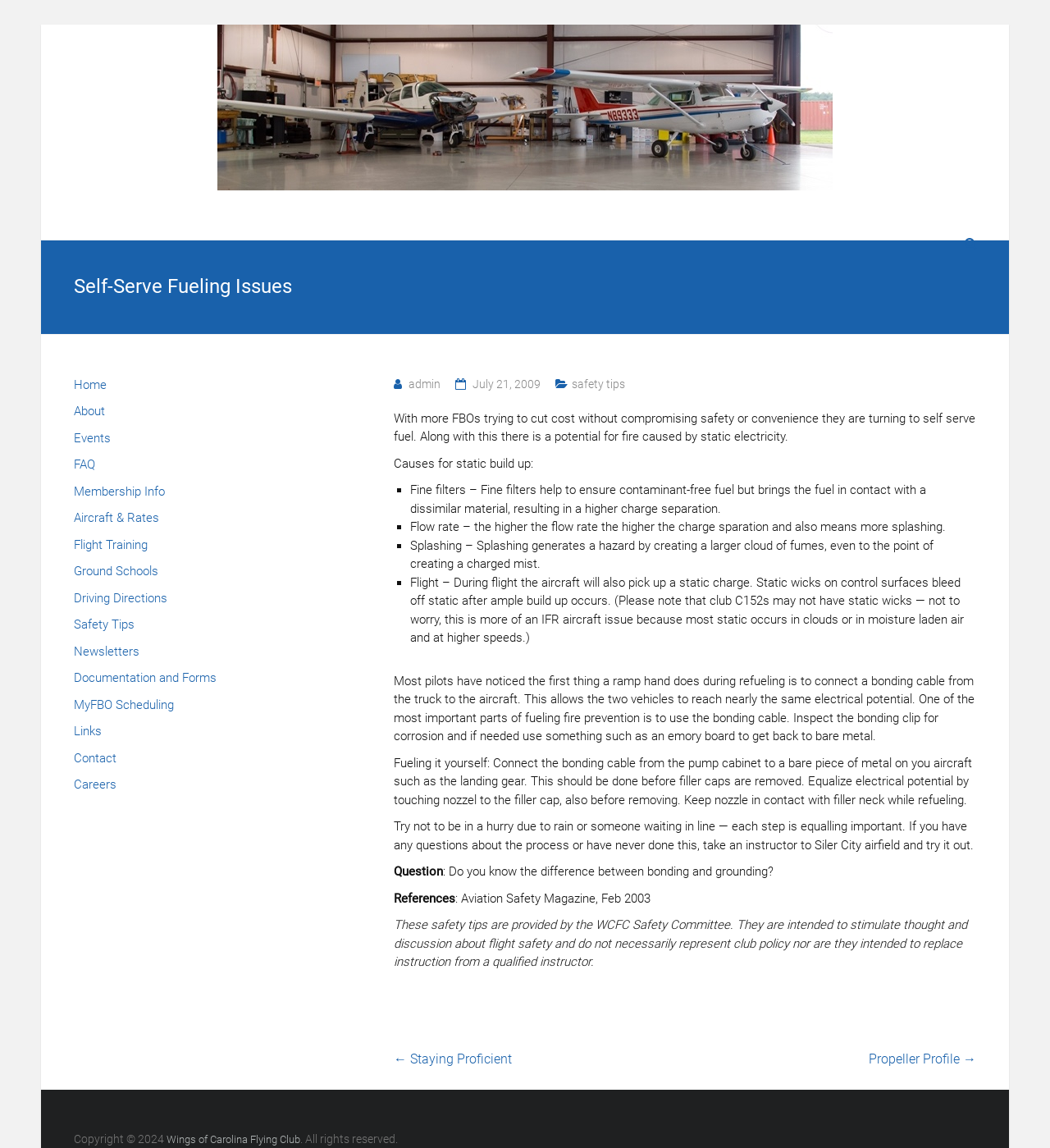Please identify the bounding box coordinates of the element that needs to be clicked to perform the following instruction: "Search for something in the textbox".

None